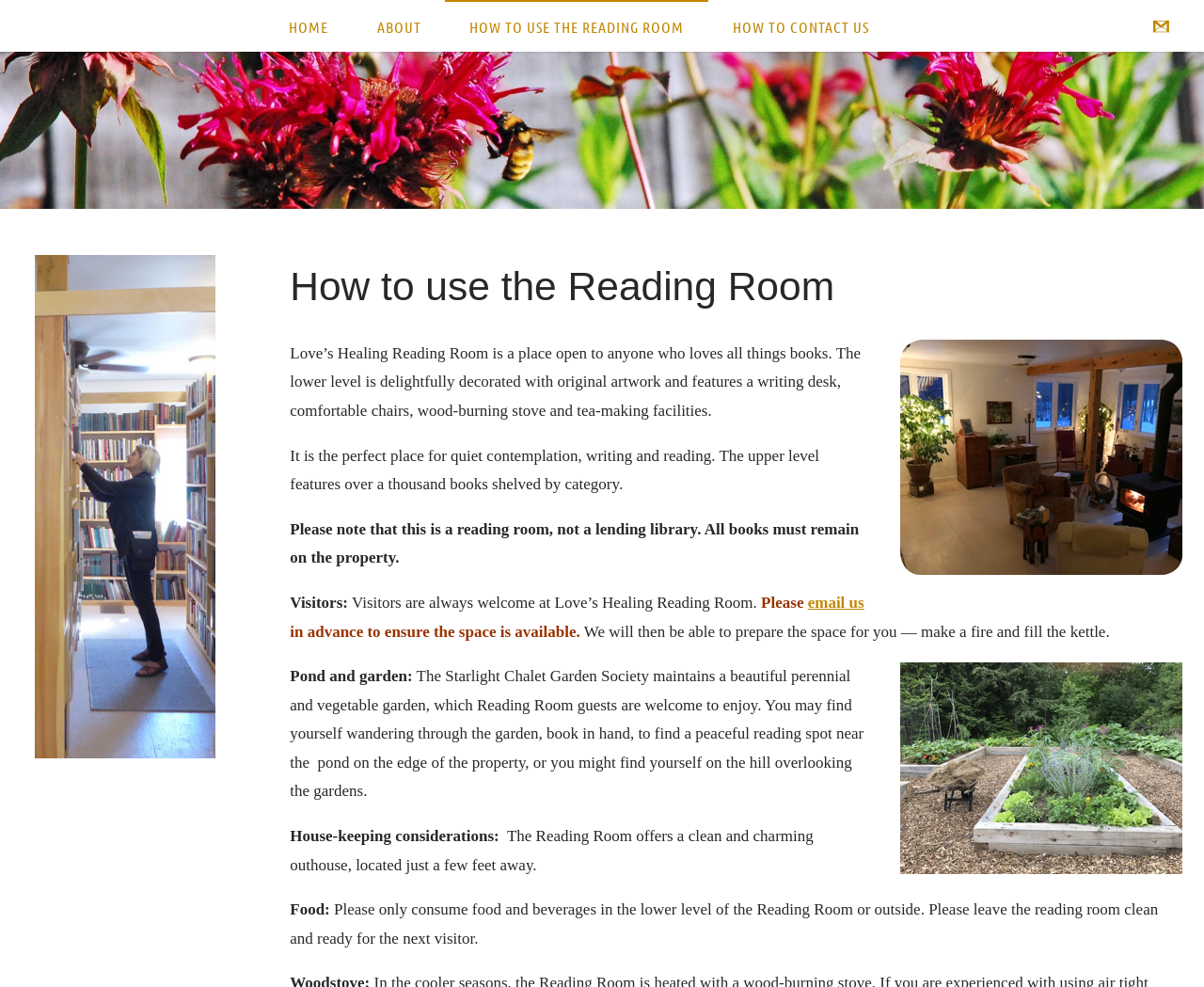What is the name of this reading room?
Provide an in-depth and detailed explanation in response to the question.

I found the answer by looking at the image element with the description 'Love's Healing Reading Room' and also the static text element that mentions 'Love’s Healing Reading Room is a place open to anyone who loves all things books.'